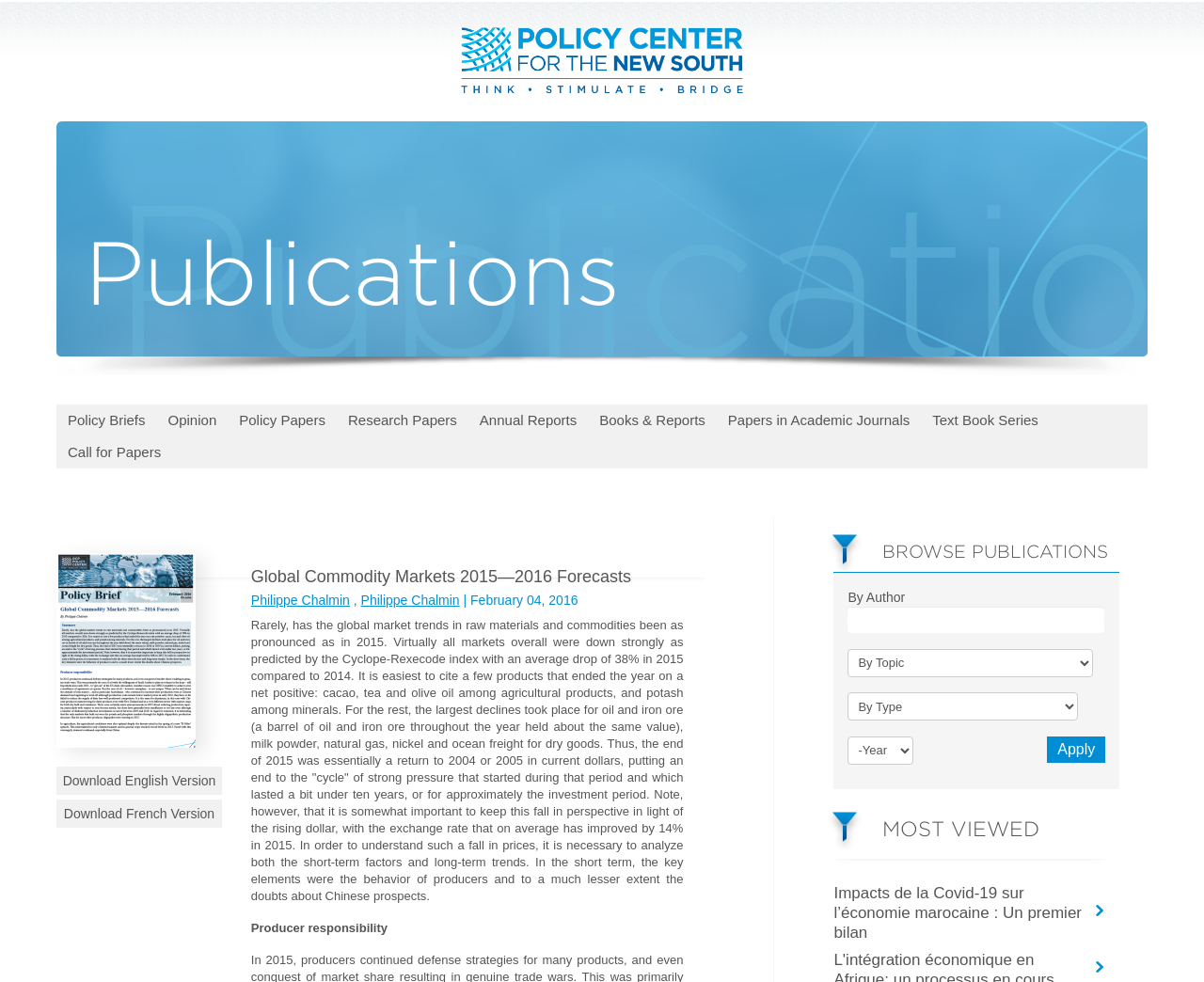Produce an extensive caption that describes everything on the webpage.

The webpage is about the Policy Center for the New South, specifically focusing on global commodity markets and forecasts. At the top, there is a logo and a link to the Policy Center for the New South. Below this, there is a heading titled "Publications" with several links to different types of publications, including policy briefs, opinions, and research papers.

To the right of the publications section, there is an article with a heading "Global Commodity Markets 2015—2016 Forecasts". This article has a brief summary of the global market trends in raw materials and commodities in 2015, mentioning that virtually all markets were down strongly. The article also provides some specific examples of products that ended the year on a net positive.

Below the article, there are two links to download the English and French versions of the report. The author of the report, Philippe Chalmin, is mentioned, along with the date of publication, February 04, 2016.

Further down the page, there is a section titled "BROWSE PUBLICATIONS" with a heading and several filters to browse publications by author, year, and other criteria. There is a textbox, two comboboxes, and a button to apply the filters.

Finally, at the bottom of the page, there is a section titled "MOST VIEWED" with a link to a popular publication, "Impacts de la Covid-19 sur l’économie marocaine : Un premier bilan".